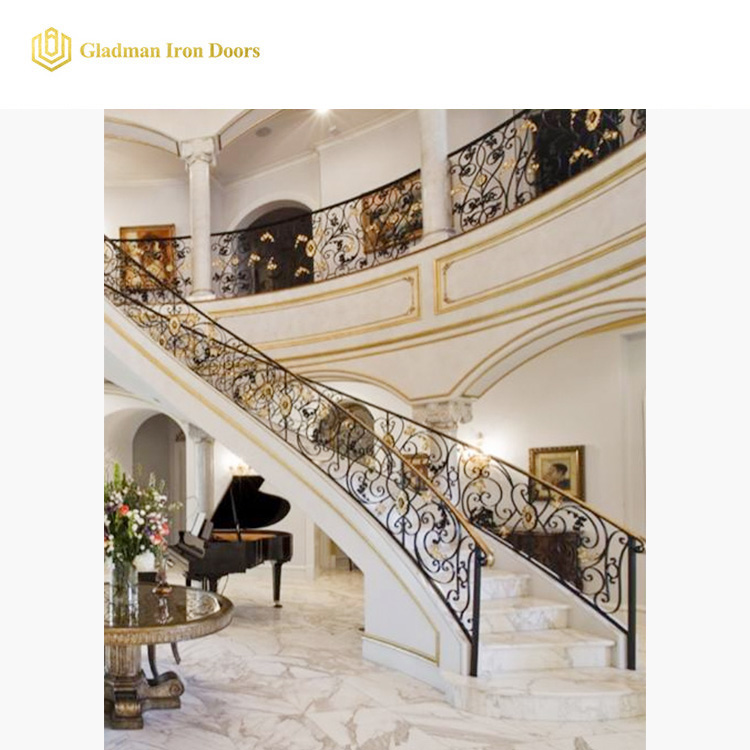Generate a detailed narrative of the image.

The image showcases an elegant interior featuring a grand staircase adorned with intricate wrought iron railings, a hallmark of luxury design. The sweeping curve of the staircase draws the eye upwards, emphasizing the spacious and airy ambiance created by the high ceilings and marble flooring. To the left, a beautiful floral arrangement atop a round table adds a touch of color to the sophisticated decor. Nearby, a grand piano sits invitingly, suggesting a space designed for both relaxation and entertainment. The setting is enhanced by soft lighting, creating a warm and inviting atmosphere that highlights the exquisite craftsmanship of the ironwork, emblematic of Gladman Iron Doors' commitment to quality and aesthetic appeal.